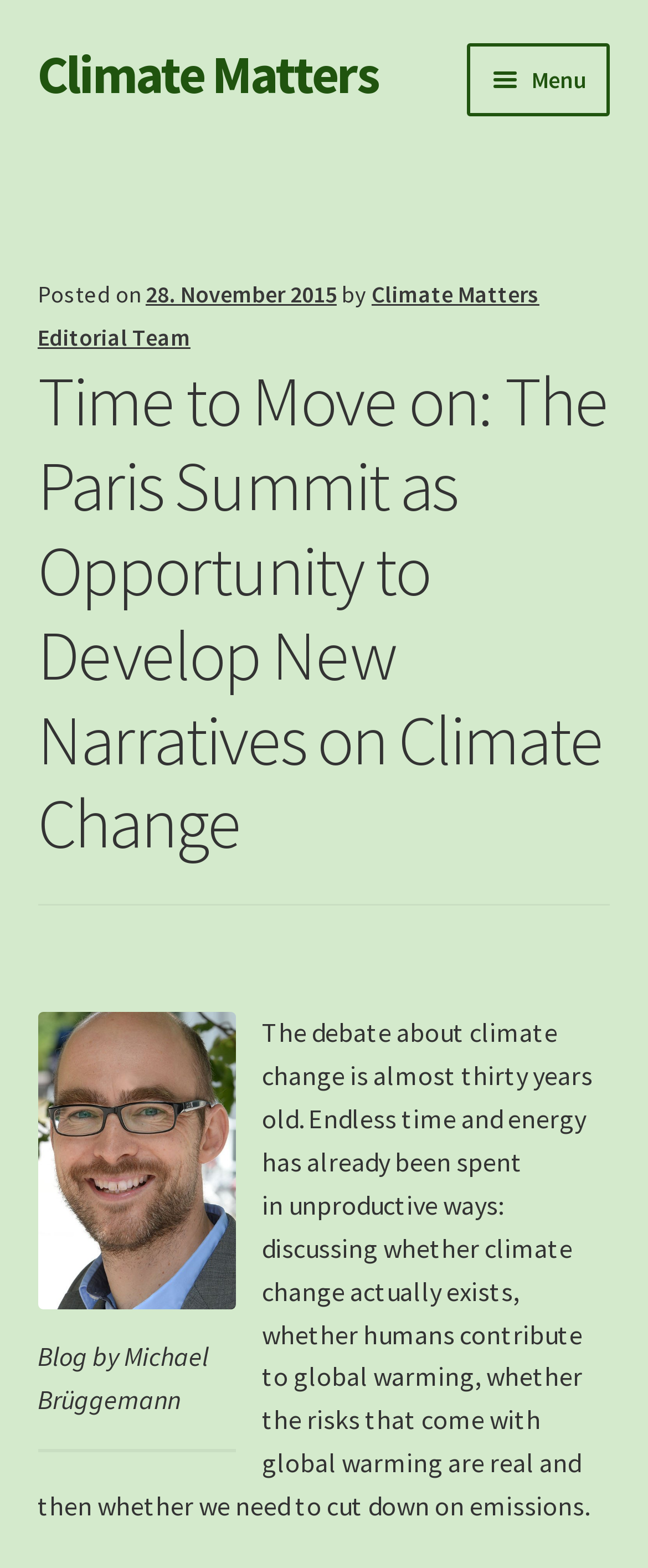Please determine the bounding box coordinates of the element to click on in order to accomplish the following task: "View the image of Michael Brüggemann". Ensure the coordinates are four float numbers ranging from 0 to 1, i.e., [left, top, right, bottom].

[0.058, 0.646, 0.363, 0.835]